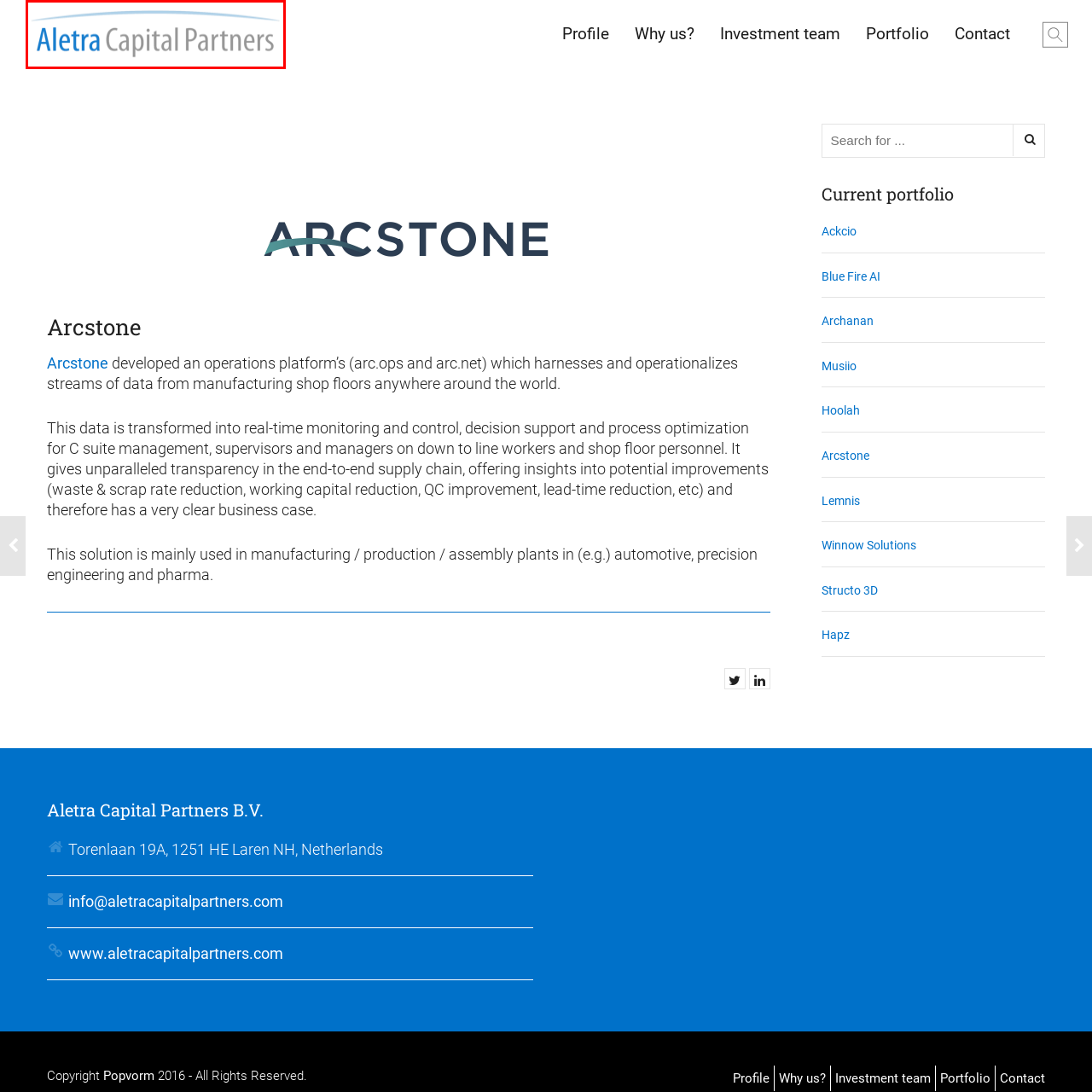Describe fully the image that is contained within the red bounding box.

The image displays the logo of Aletra Capital Partners B.V., featuring the name "Aletra" prominently in blue and "Capital Partners" in a more subdued gray. The design is sleek and professional, reflecting the company's focus on investment and financial services. The logo is positioned beneath a soft, curved line that adds a touch of elegance. This visual identity underscores the firm’s commitment to establishing trustworthy financial partnerships and delivering strategic investment solutions.